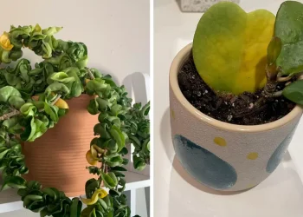Look at the image and give a detailed response to the following question: What shape is the leaf on the right?

The caption specifically mentions that the leaf on the right is 'unique heart-shaped', which suggests that it has a distinctive shape that resembles a heart.